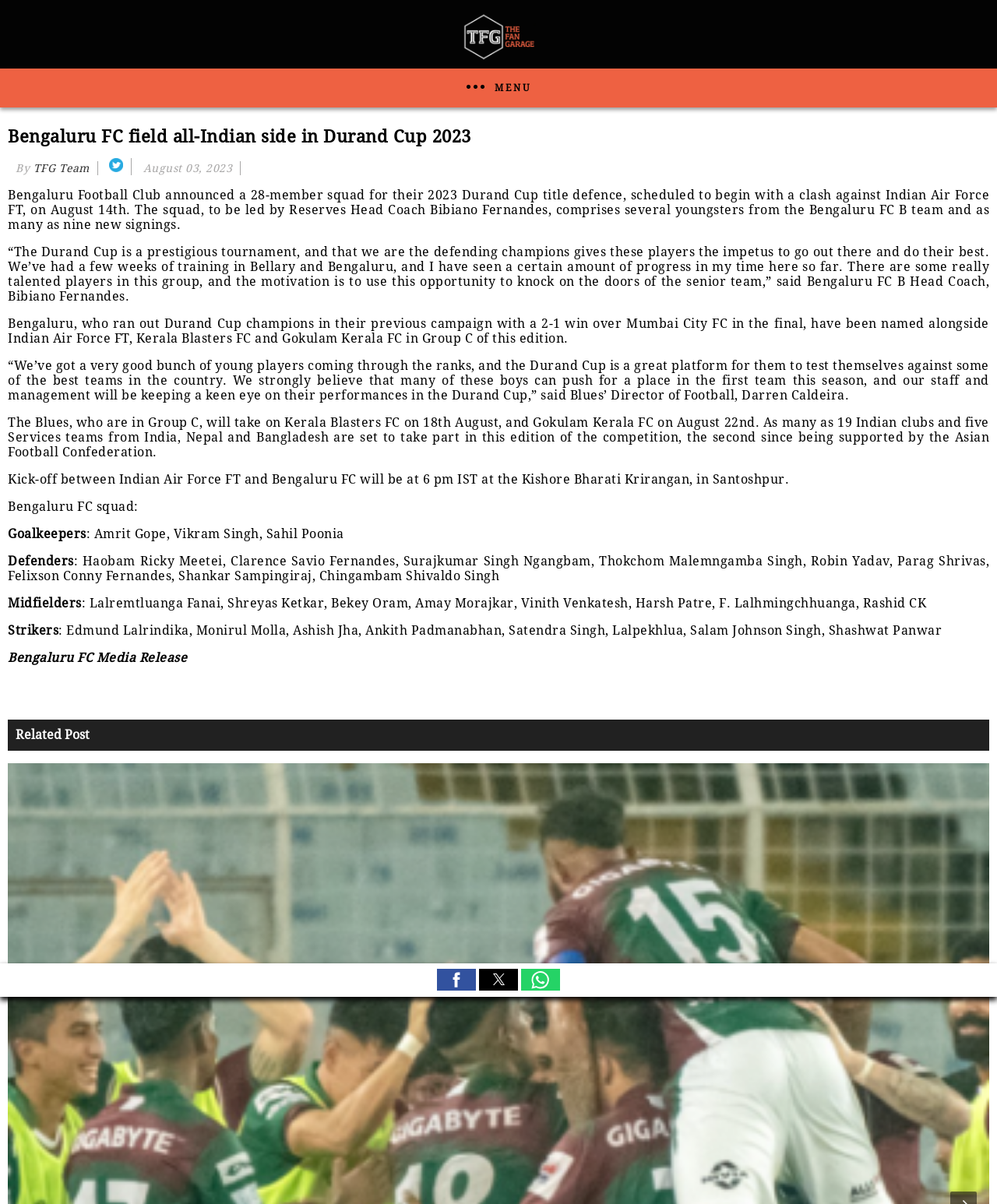Identify the bounding box for the UI element described as: "aria-label="Share by facebook"". Ensure the coordinates are four float numbers between 0 and 1, formatted as [left, top, right, bottom].

[0.438, 0.805, 0.477, 0.823]